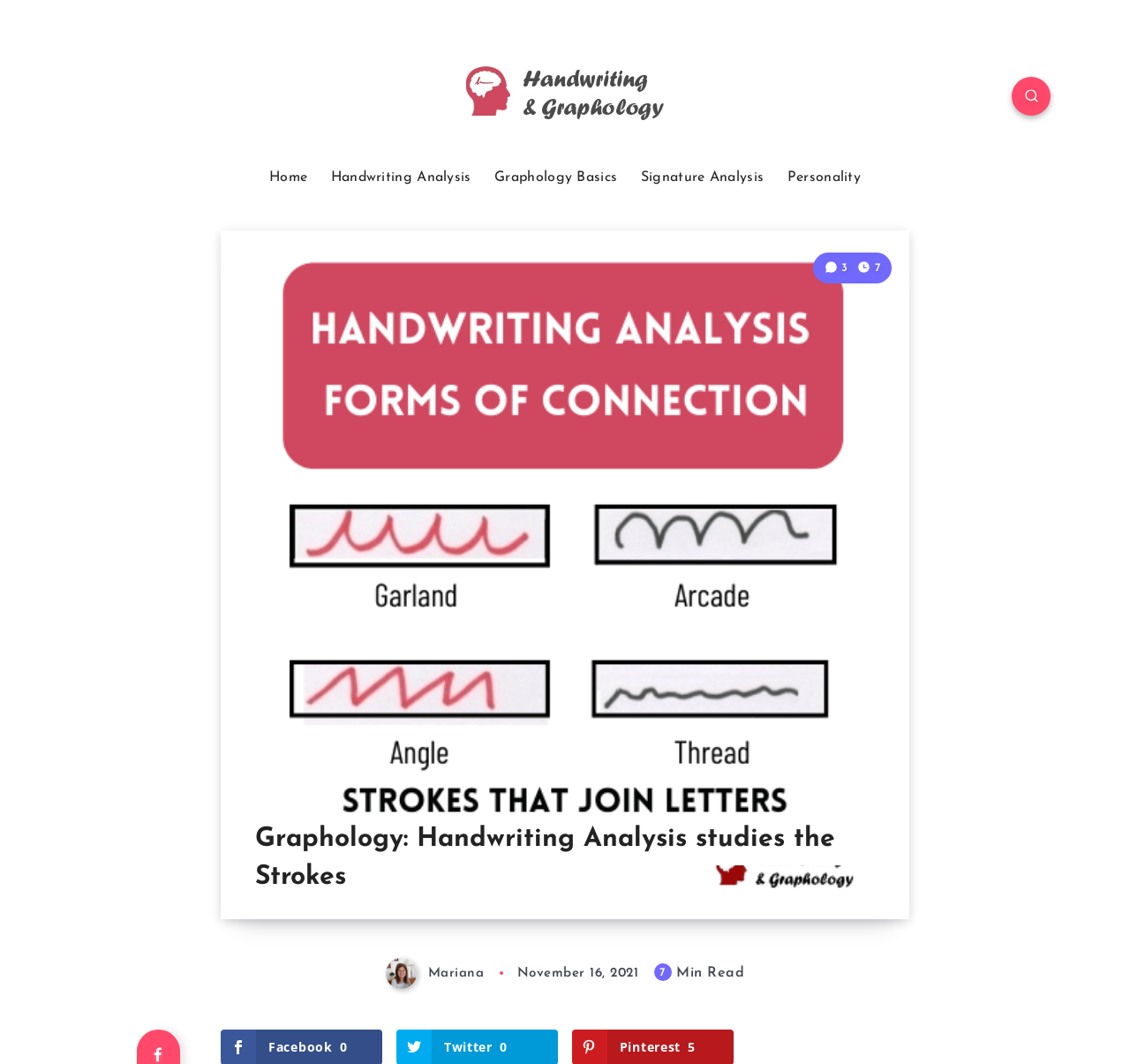Predict the bounding box coordinates for the UI element described as: "Graphology Basics". The coordinates should be four float numbers between 0 and 1, presented as [left, top, right, bottom].

[0.438, 0.158, 0.546, 0.175]